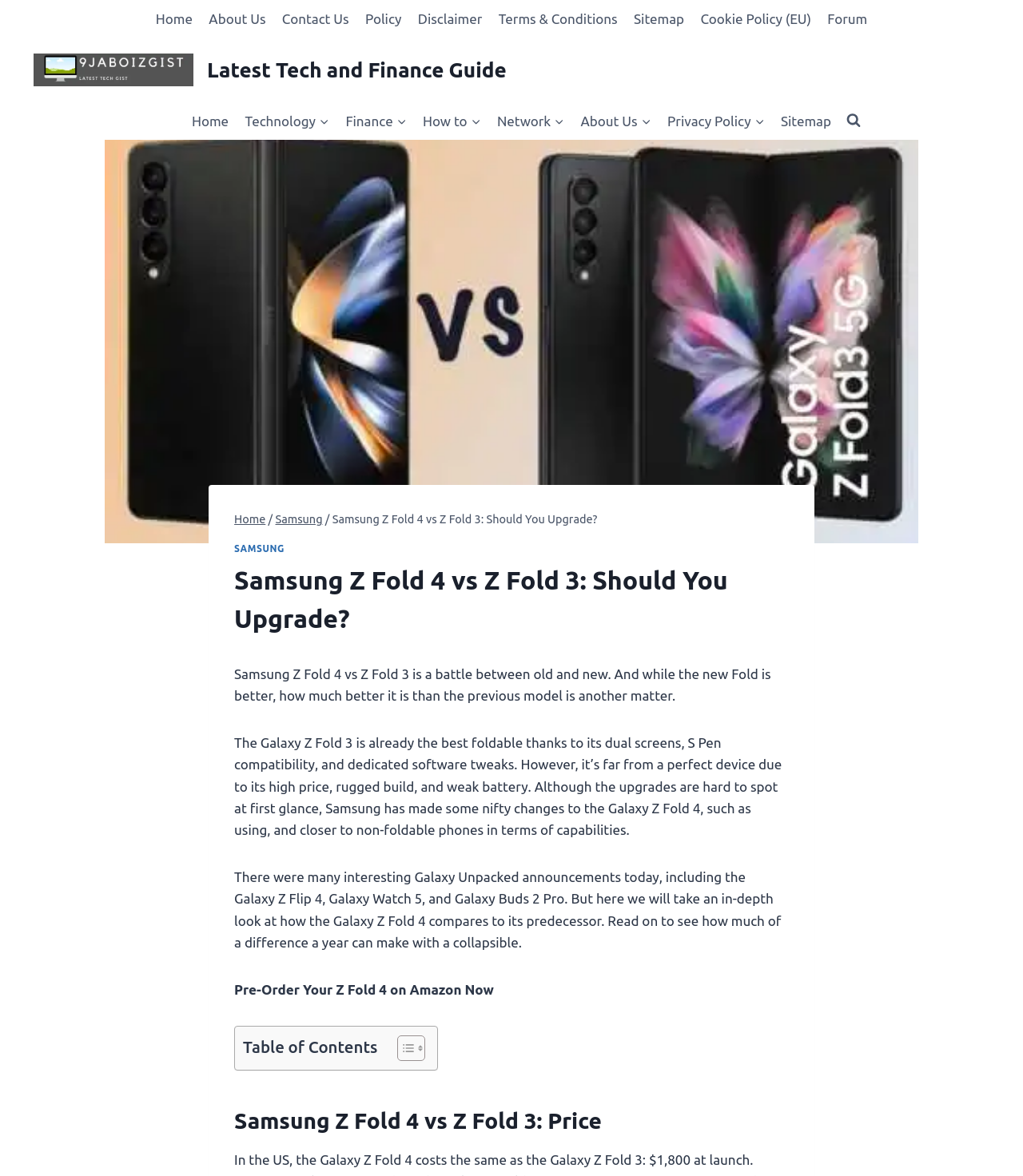Identify the bounding box coordinates of the specific part of the webpage to click to complete this instruction: "Pre-order the Z Fold 4 on Amazon".

[0.229, 0.835, 0.483, 0.848]